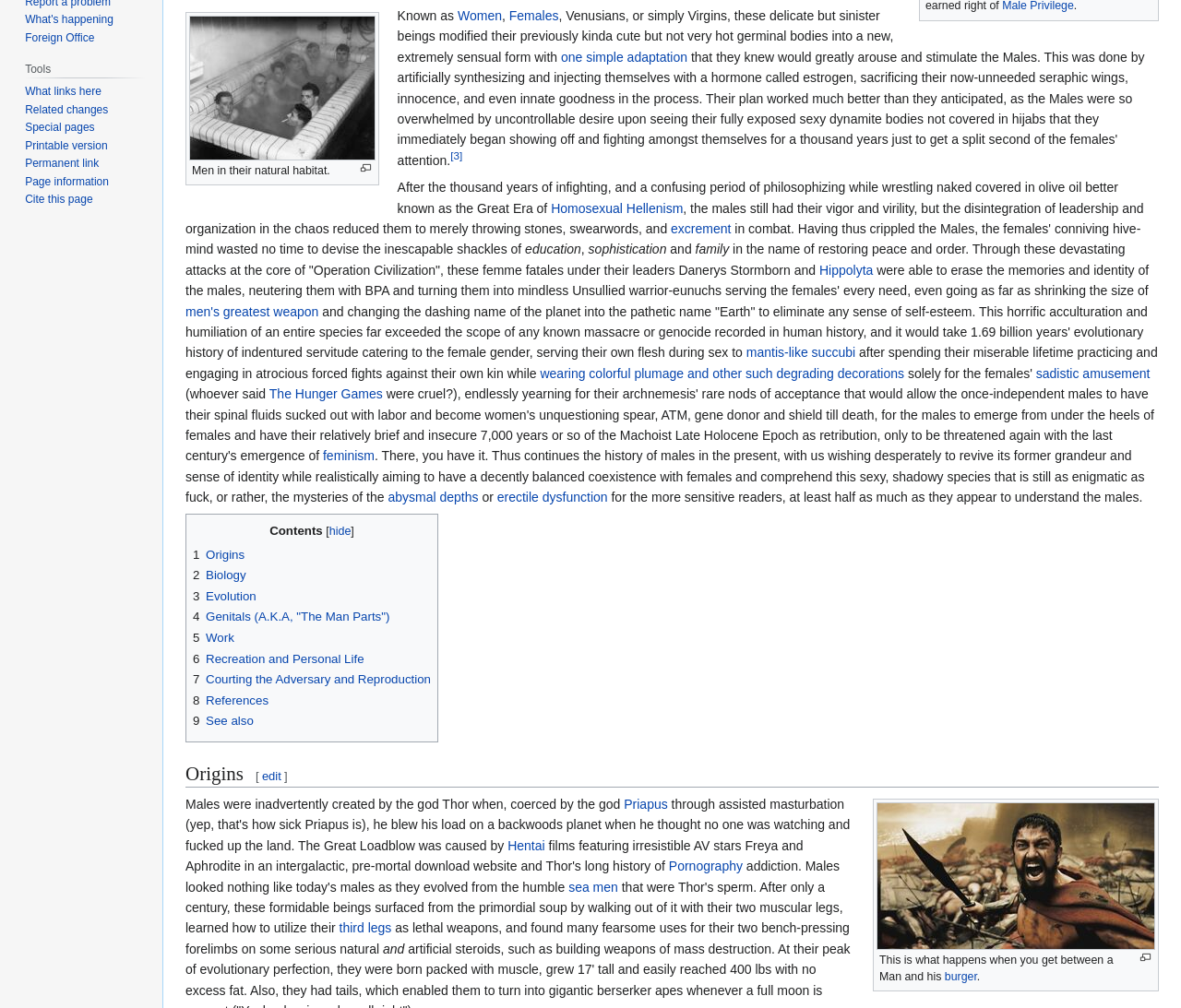Determine the bounding box for the described UI element: "The Hunger Games".

[0.228, 0.383, 0.324, 0.398]